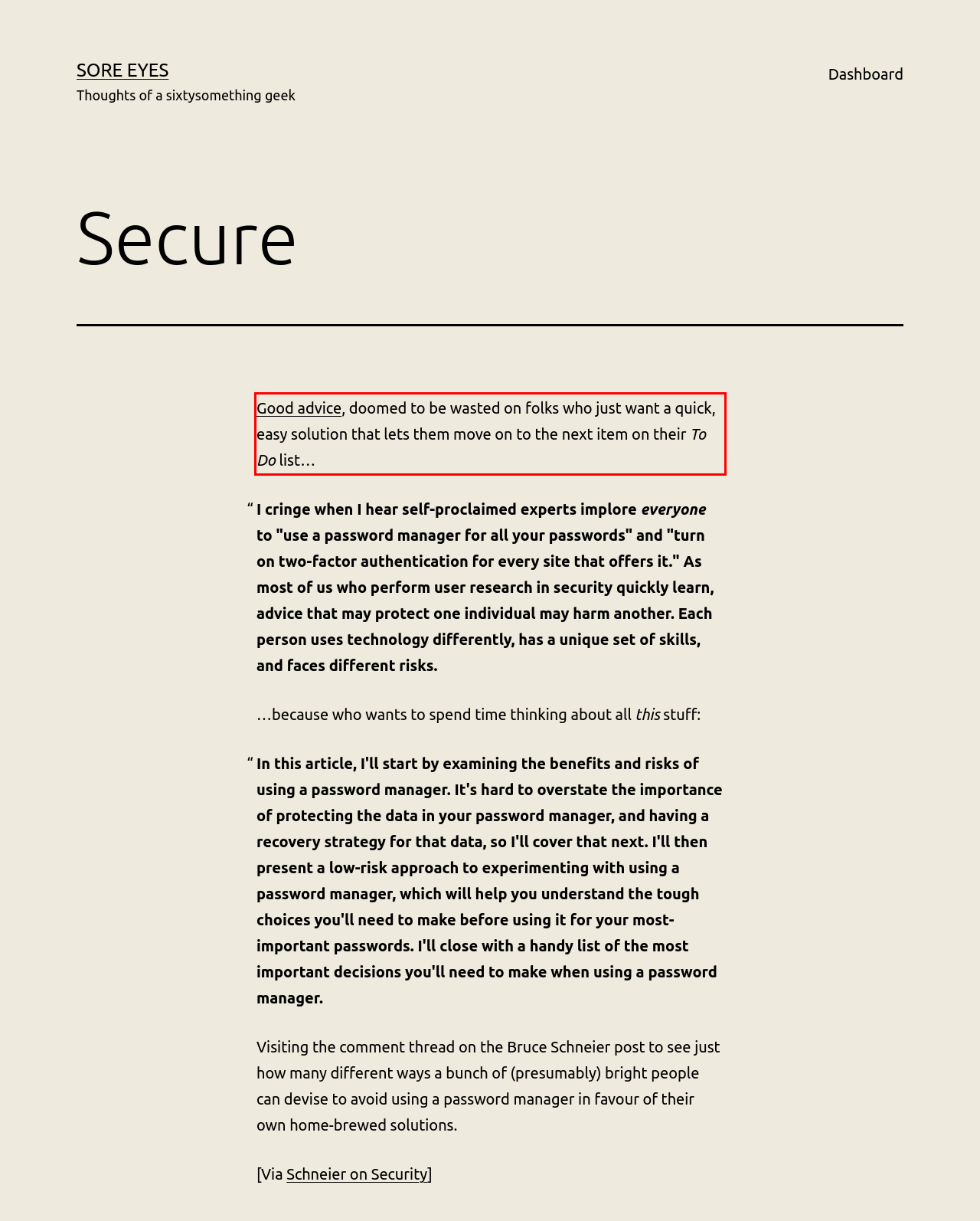Review the screenshot of the webpage and recognize the text inside the red rectangle bounding box. Provide the extracted text content.

Good advice, doomed to be wasted on folks who just want a quick, easy solution that lets them move on to the next item on their To Do list…